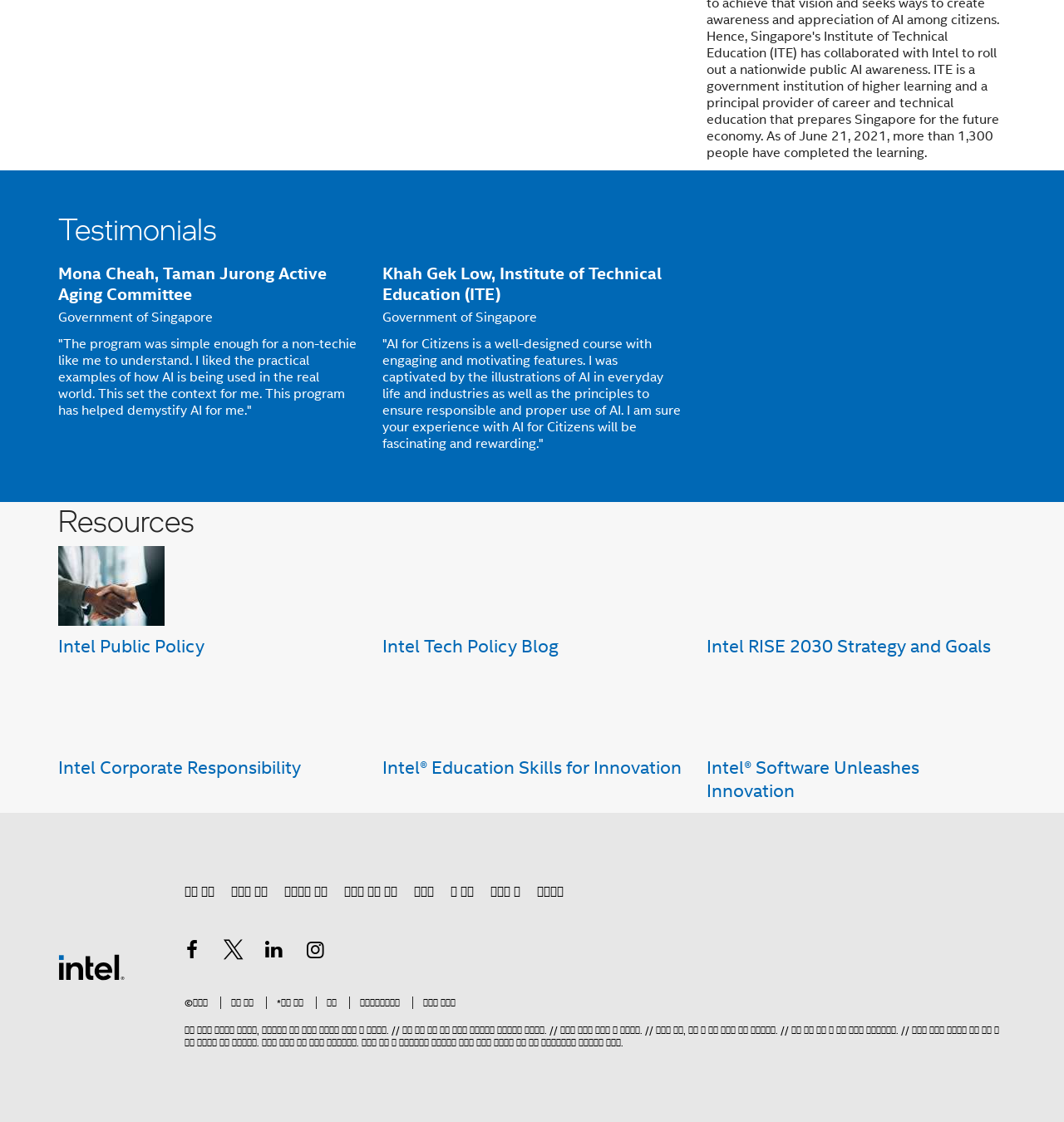Can you provide the bounding box coordinates for the element that should be clicked to implement the instruction: "View Intel Corporate Responsibility report"?

[0.055, 0.674, 0.283, 0.694]